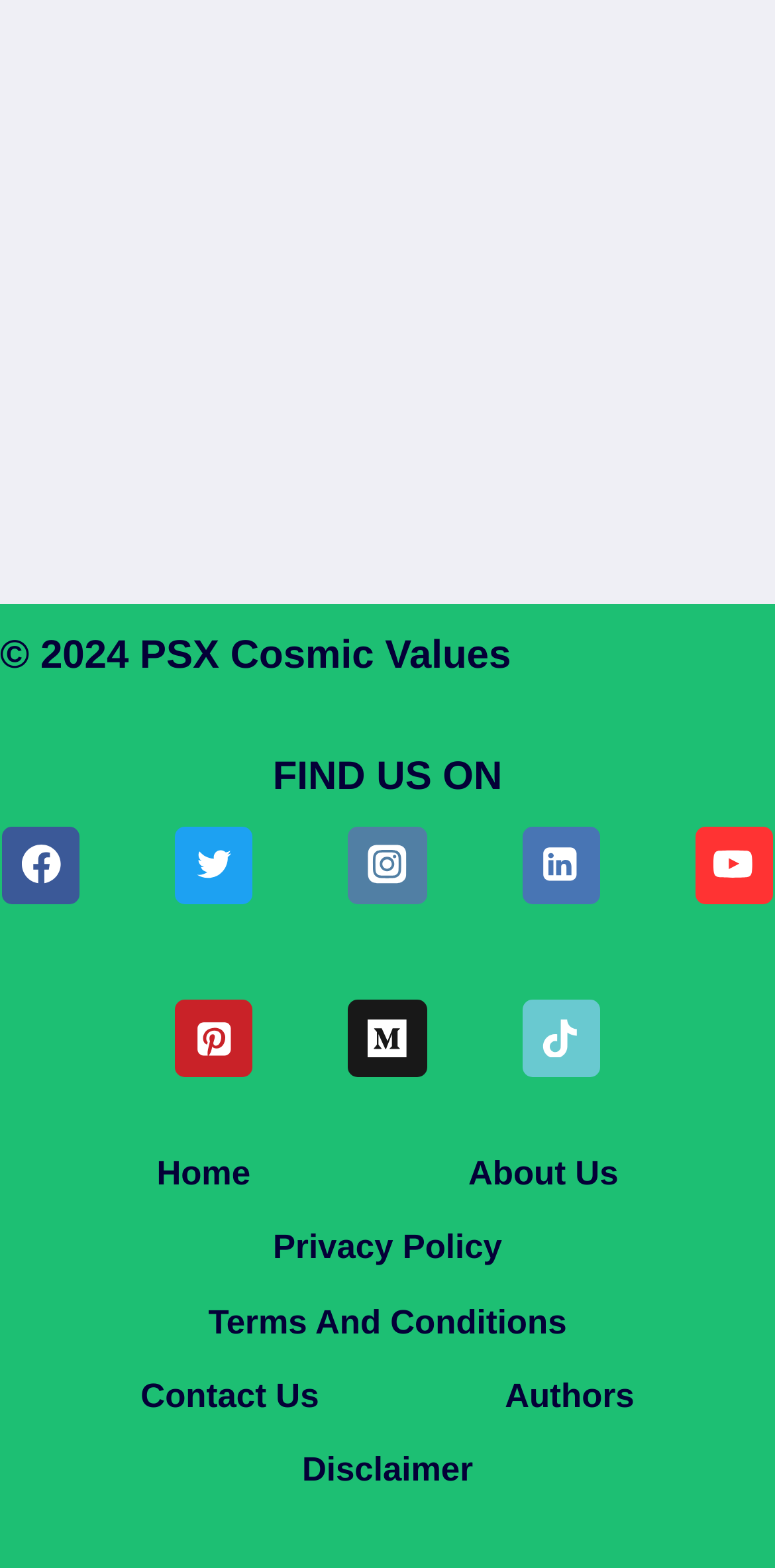Please reply with a single word or brief phrase to the question: 
What is the copyright year?

2024